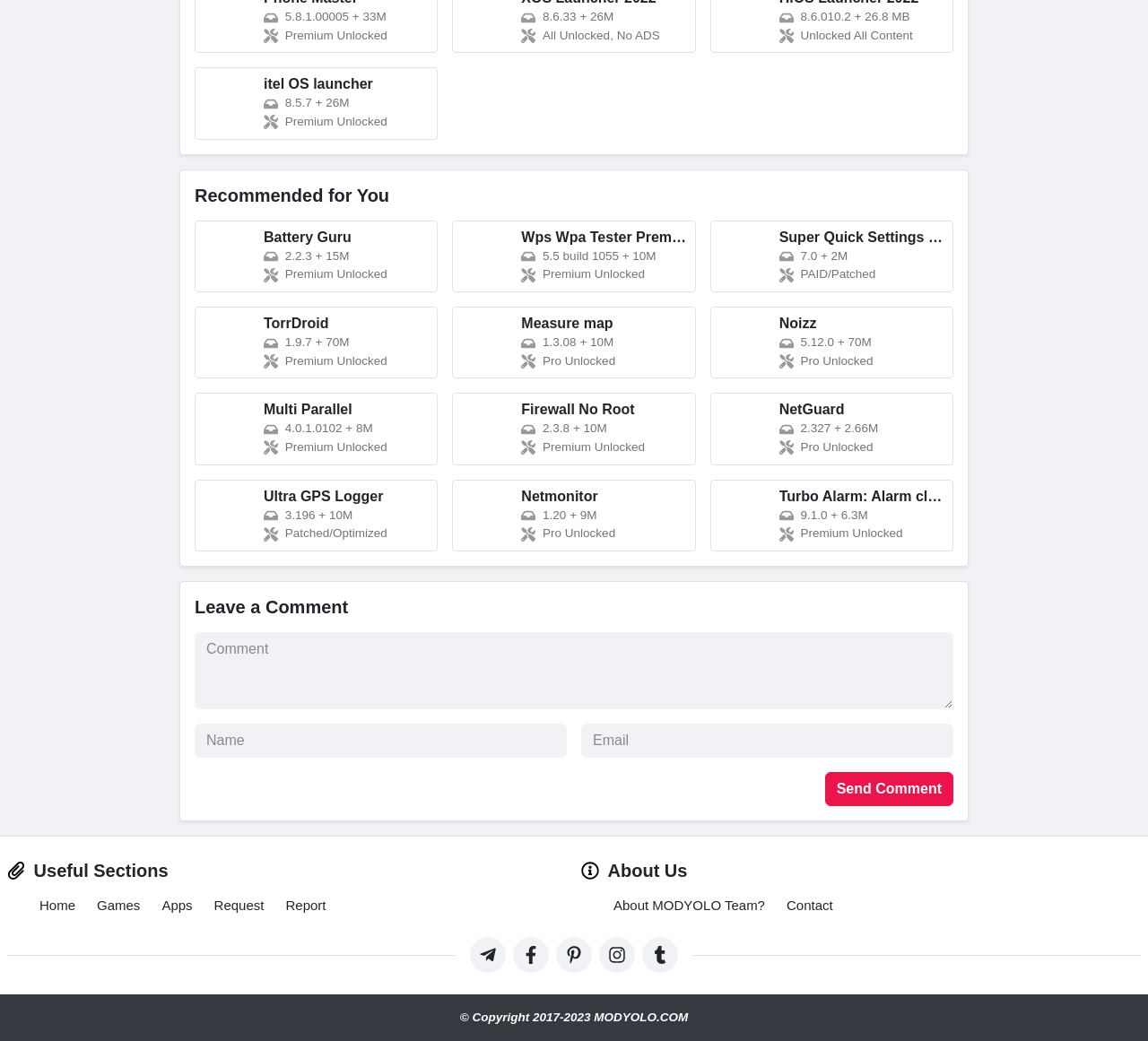How many images are there in the webpage?
Look at the screenshot and respond with a single word or phrase.

24